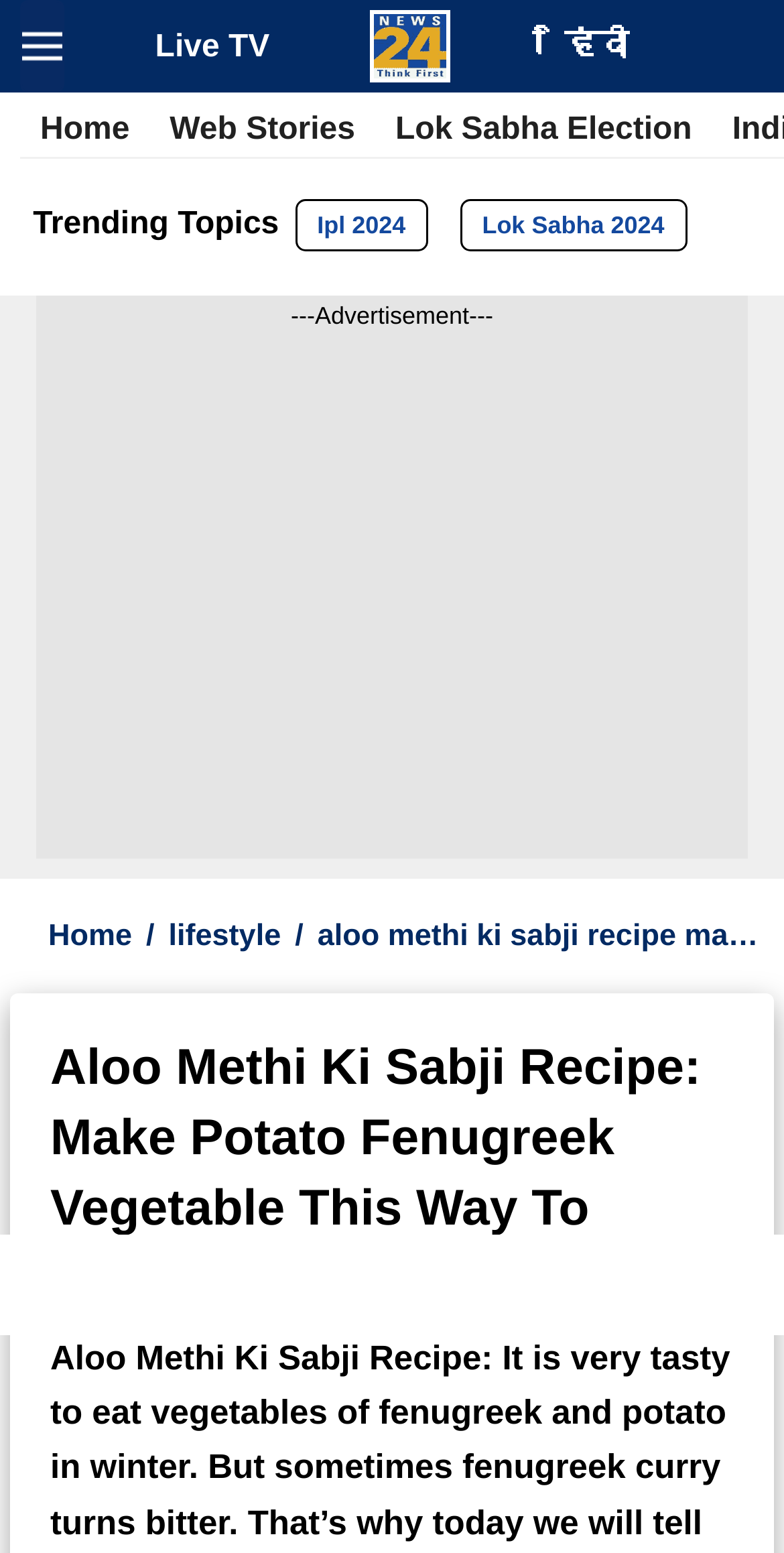Use a single word or phrase to answer this question: 
What is above the 'Trending Topics' section?

navigation links